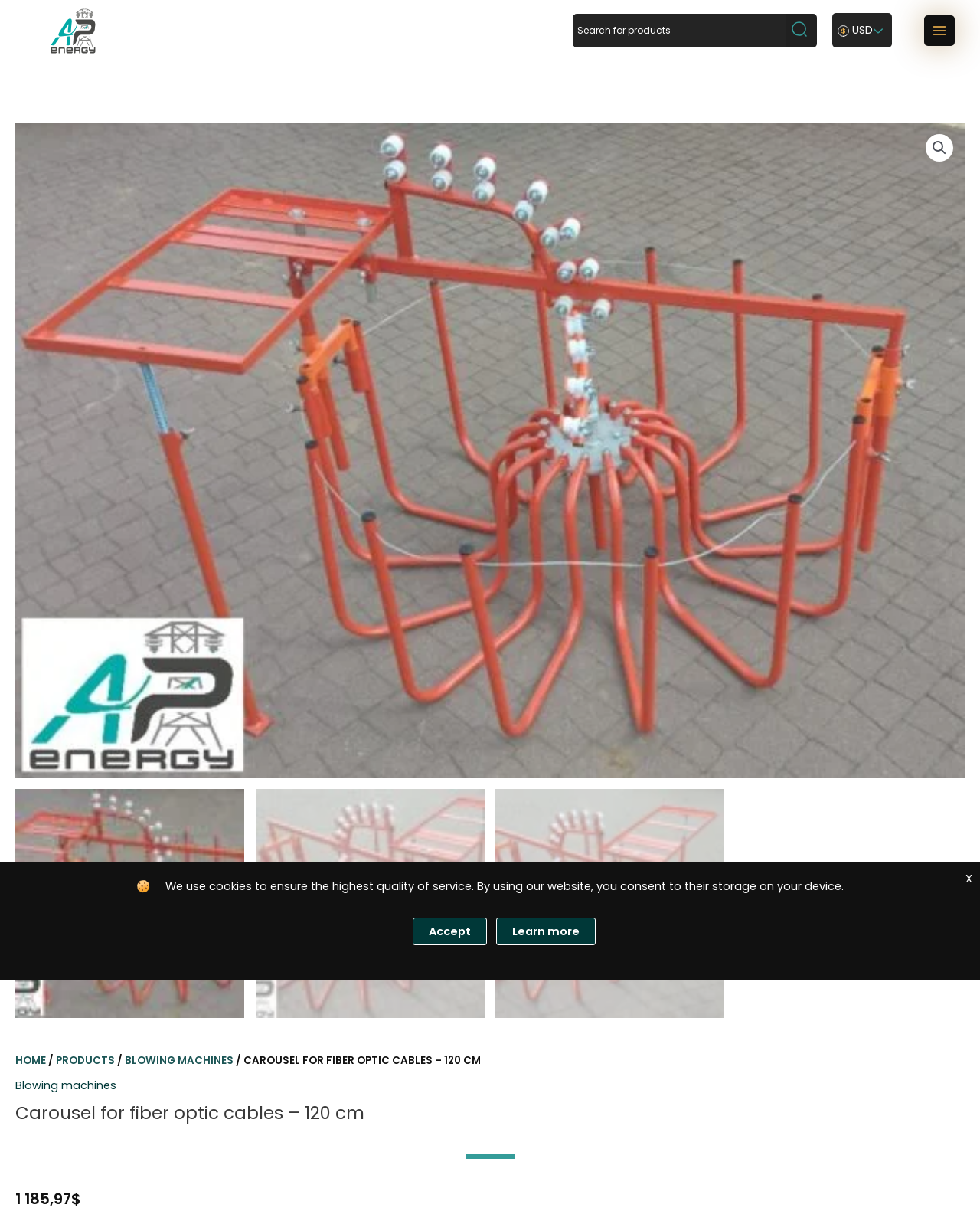Locate the bounding box coordinates of the area where you should click to accomplish the instruction: "Click the main menu button".

[0.943, 0.013, 0.974, 0.038]